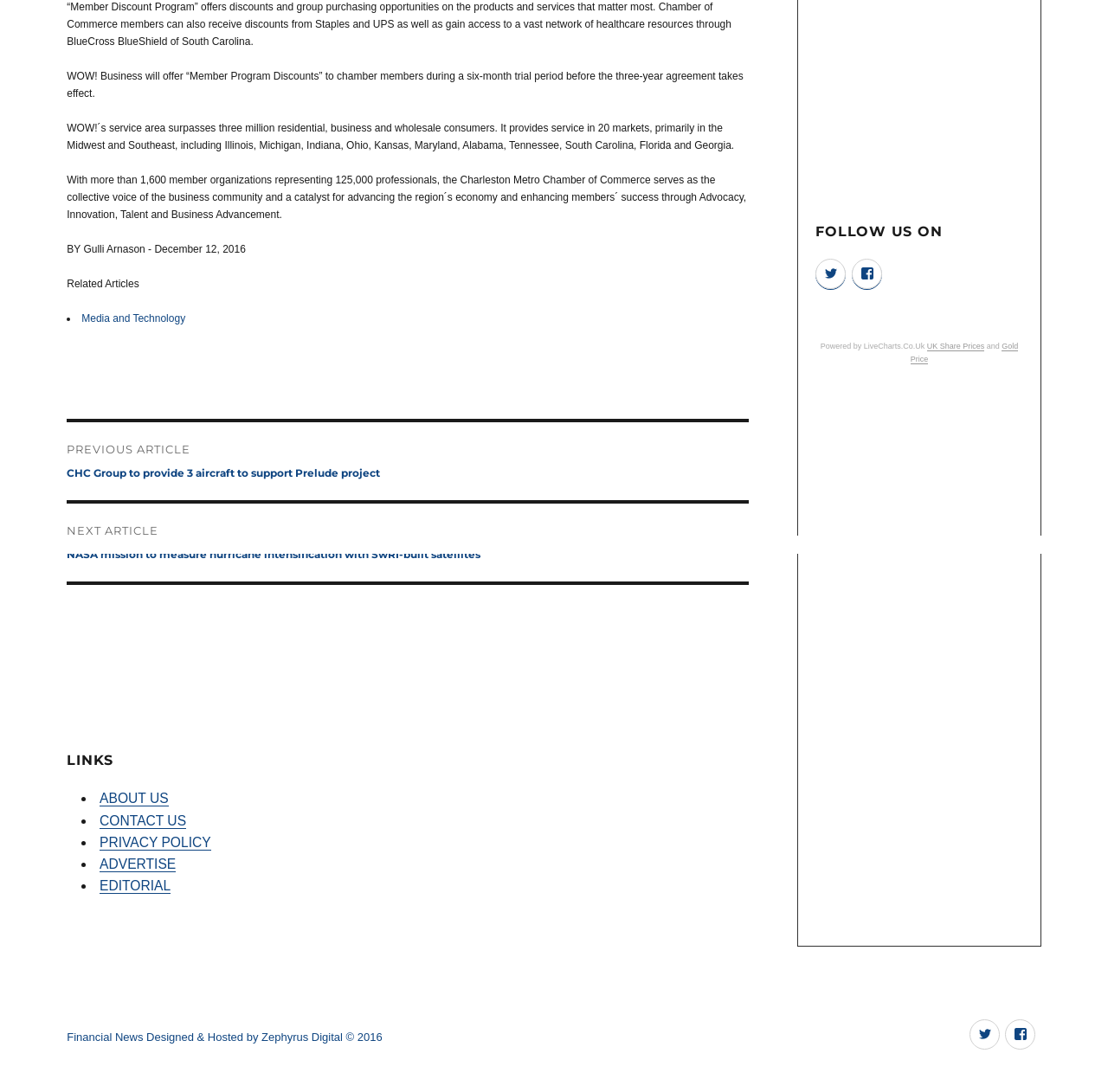From the webpage screenshot, predict the bounding box of the UI element that matches this description: "Gold Price".

[0.822, 0.313, 0.919, 0.333]